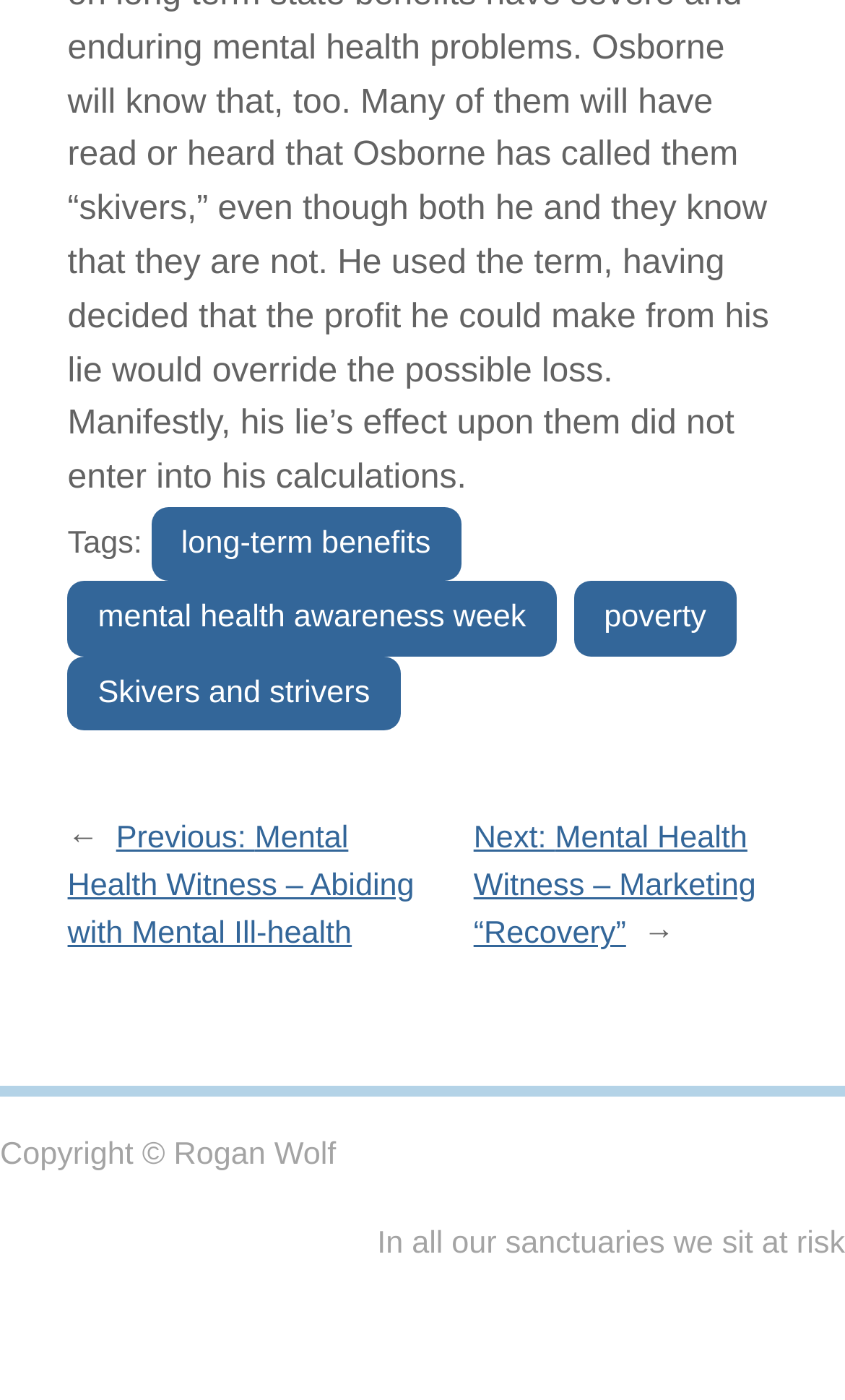Based on the element description: "mental health awareness week", identify the bounding box coordinates for this UI element. The coordinates must be four float numbers between 0 and 1, listed as [left, top, right, bottom].

[0.08, 0.415, 0.658, 0.468]